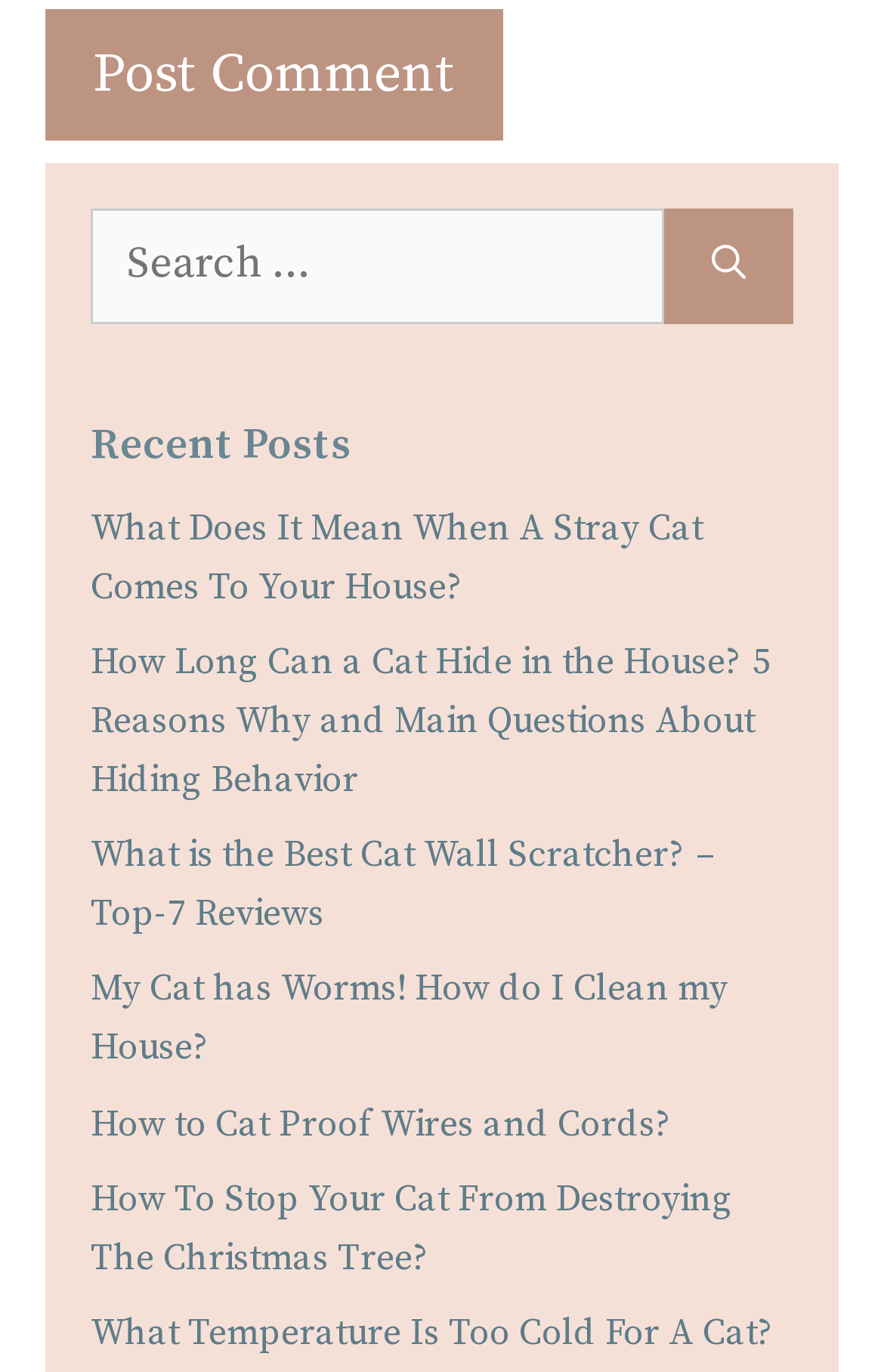Please pinpoint the bounding box coordinates for the region I should click to adhere to this instruction: "Read the article 'What Does It Mean When A Stray Cat Comes To Your House?'".

[0.103, 0.369, 0.795, 0.444]